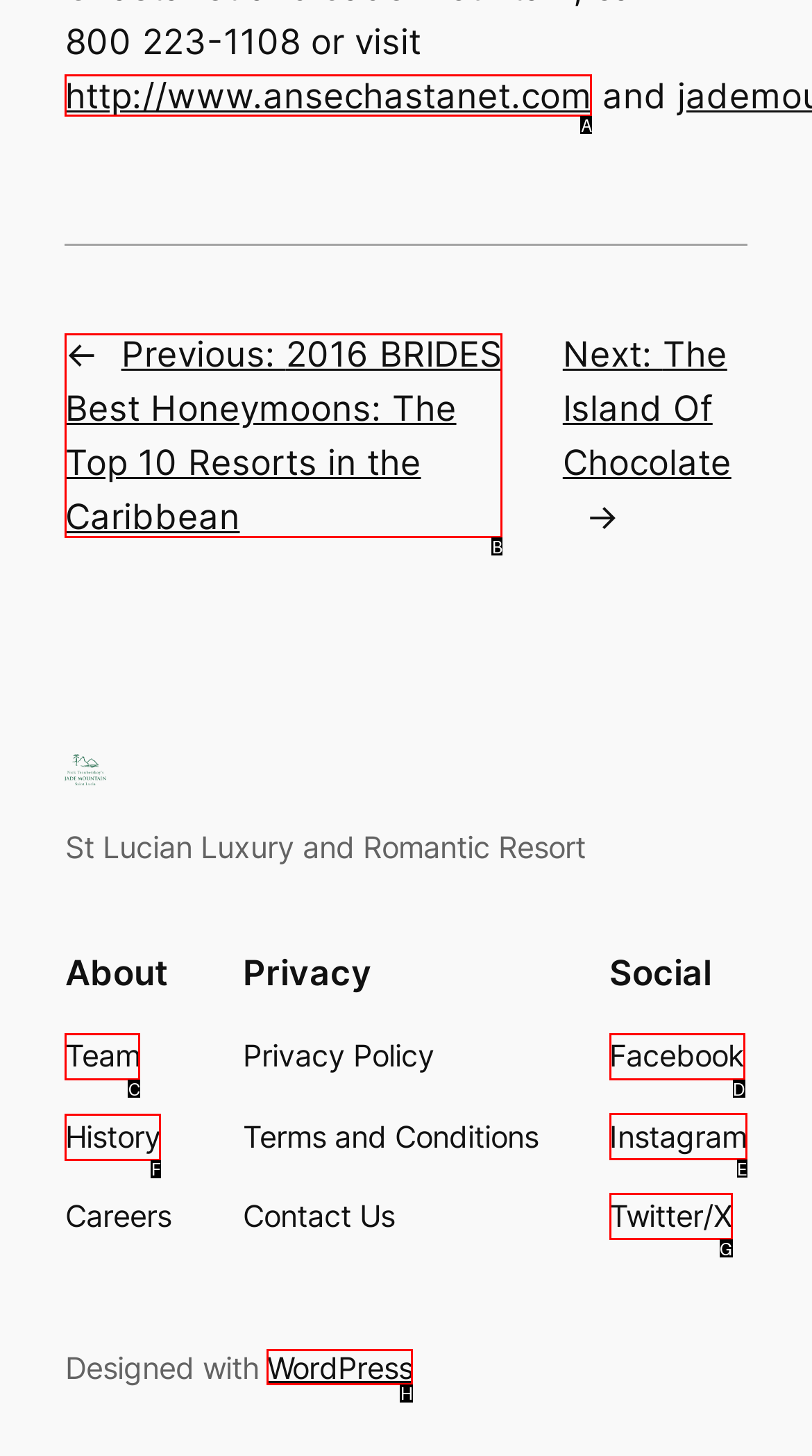Tell me which one HTML element I should click to complete the following task: Read about the resort's history Answer with the option's letter from the given choices directly.

F